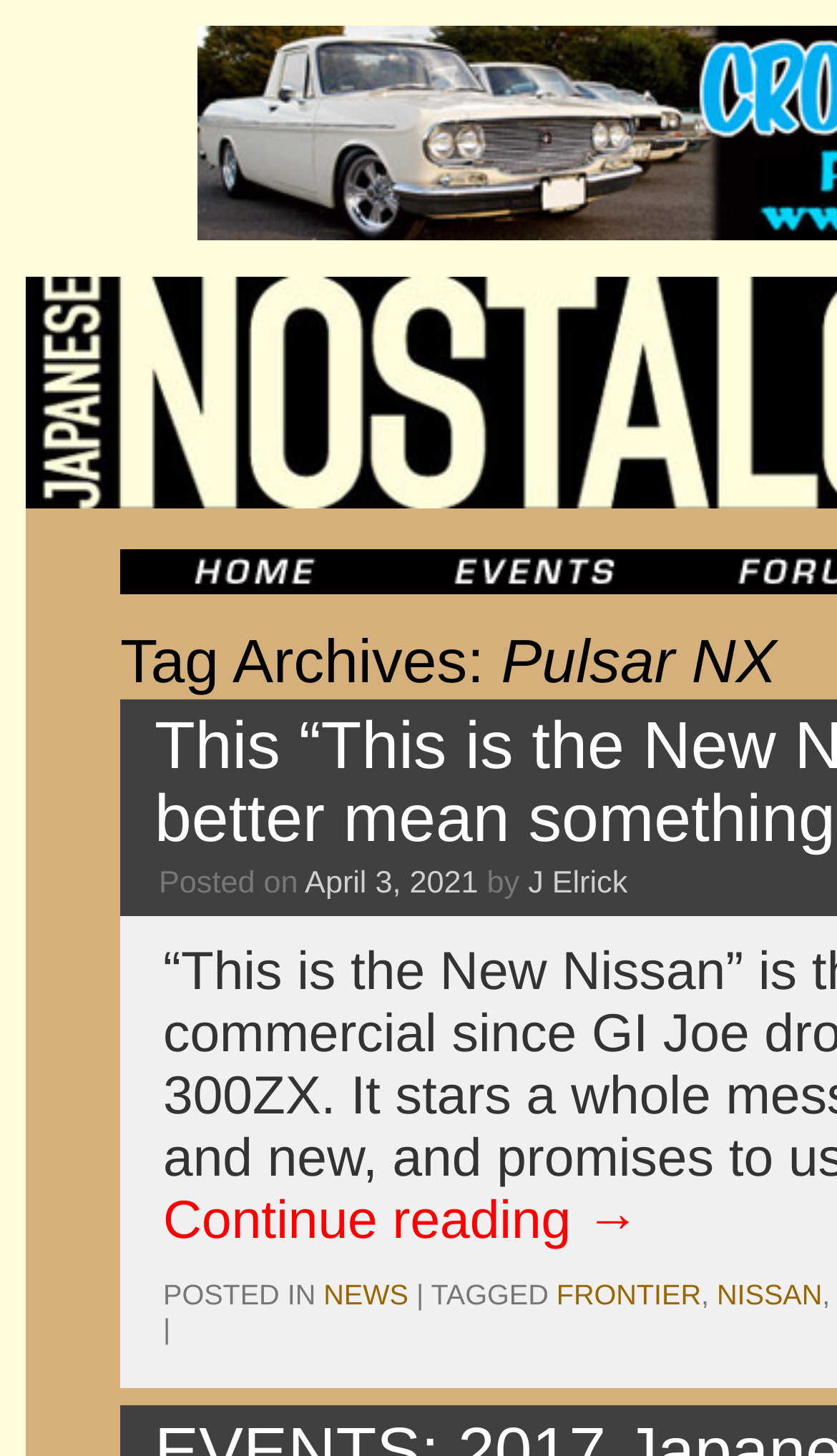What is the category of the post?
Please ensure your answer to the question is detailed and covers all necessary aspects.

I found the category of the post by looking at the link element with the text 'NEWS' which is located below the 'POSTED IN' text.